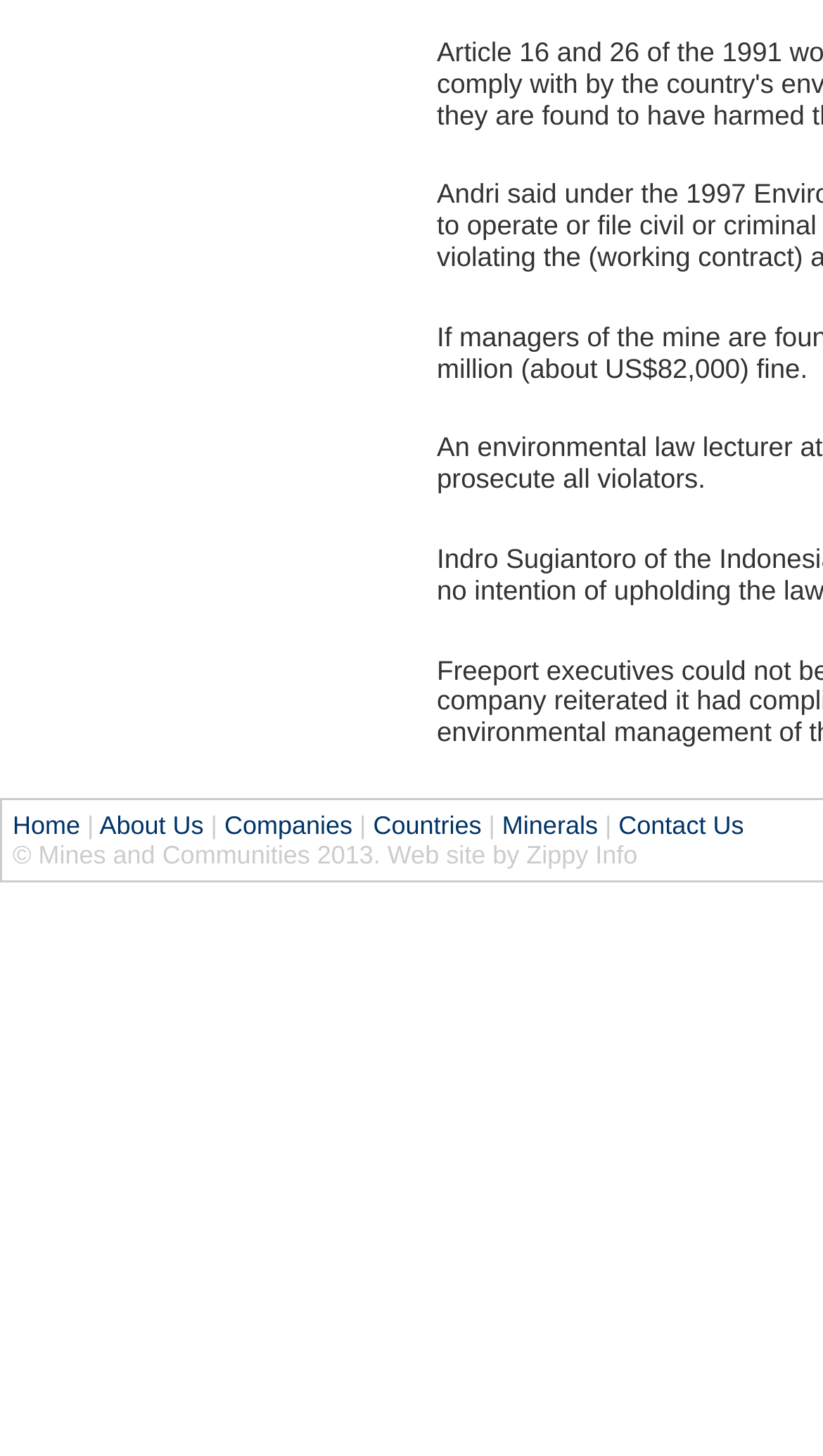Please predict the bounding box coordinates (top-left x, top-left y, bottom-right x, bottom-right y) for the UI element in the screenshot that fits the description: Home

[0.015, 0.557, 0.097, 0.577]